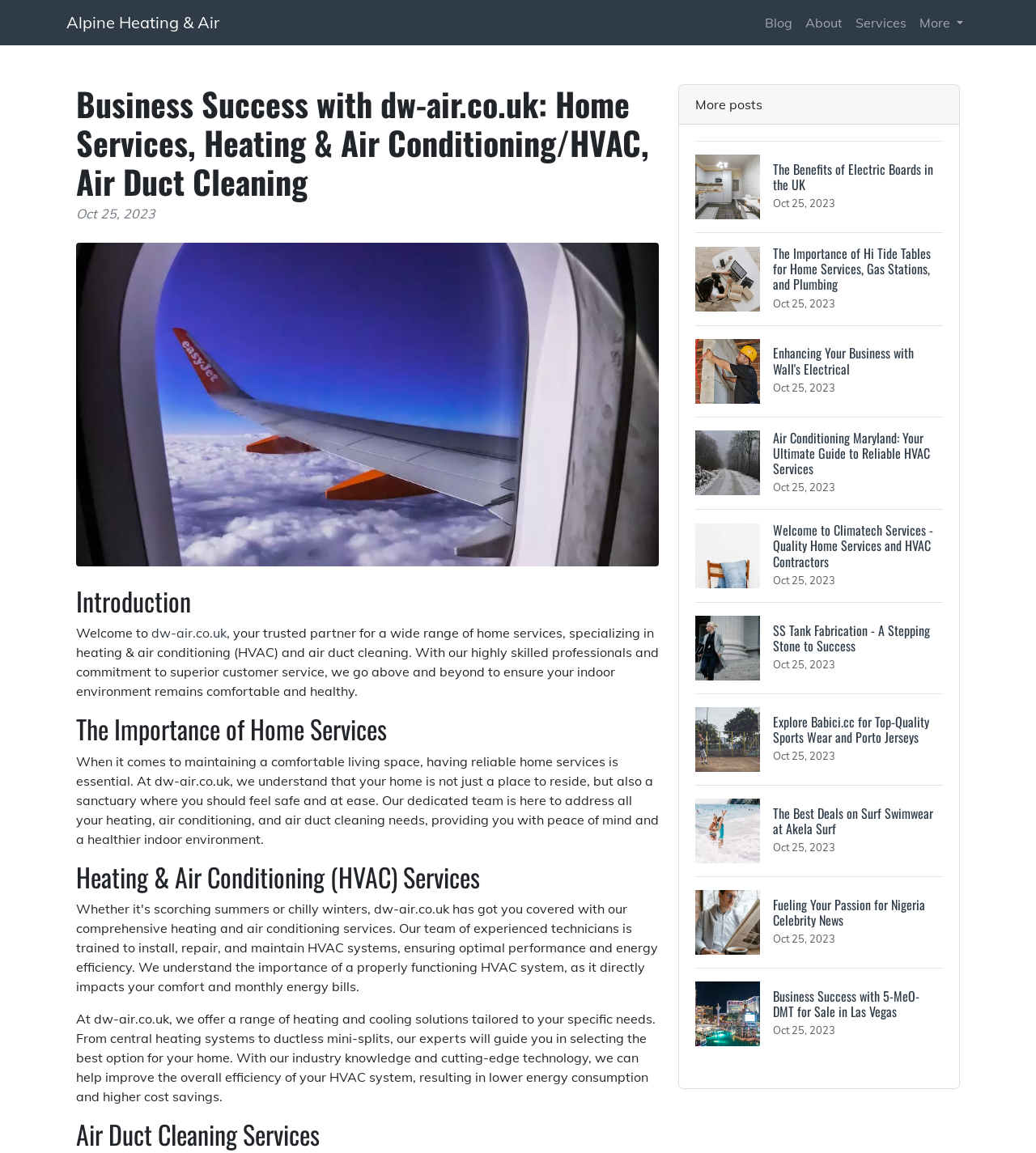What is the tone of the webpage content?
Look at the image and respond with a single word or a short phrase.

Professional and informative